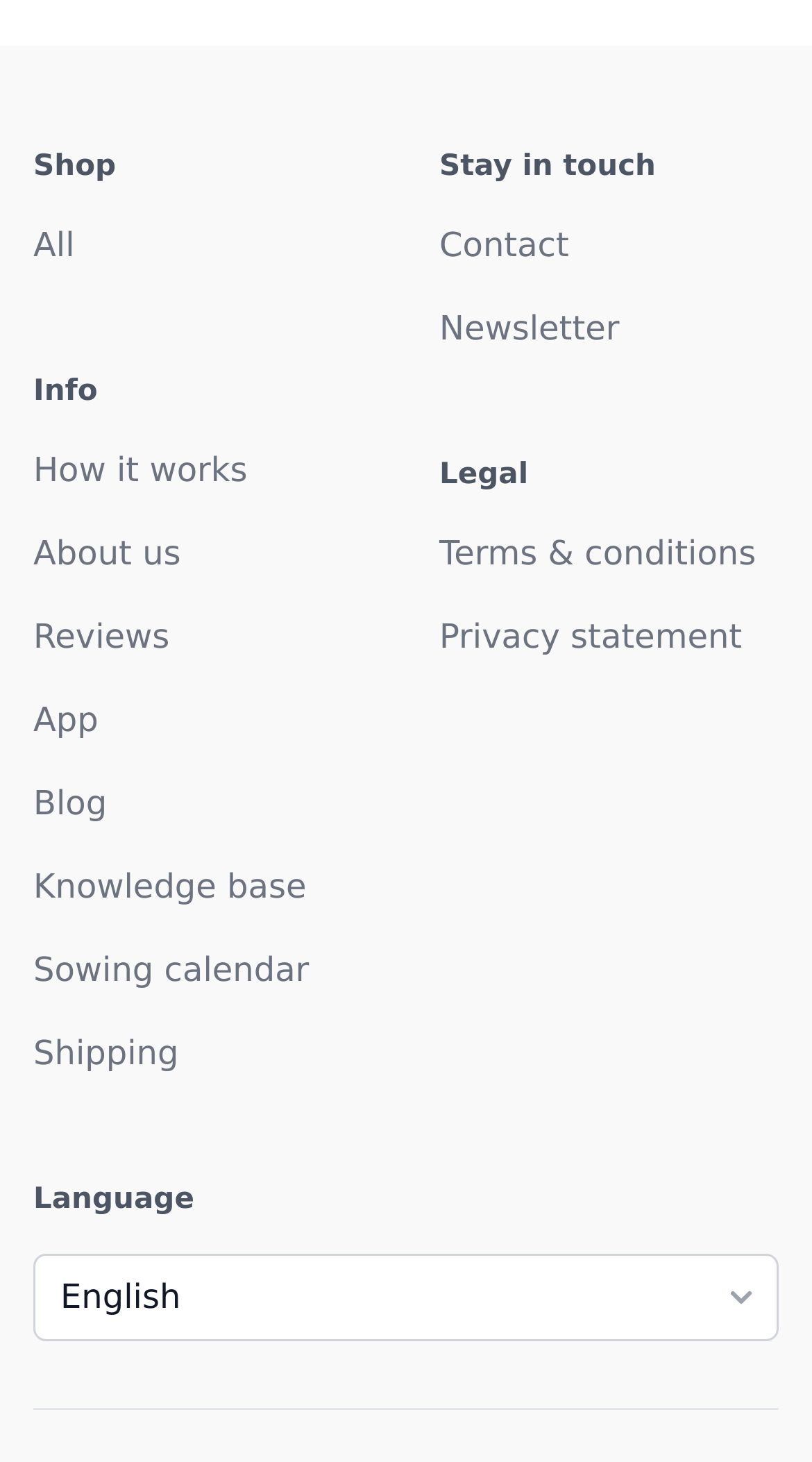Respond to the question below with a single word or phrase: How many sections are there in the webpage?

5